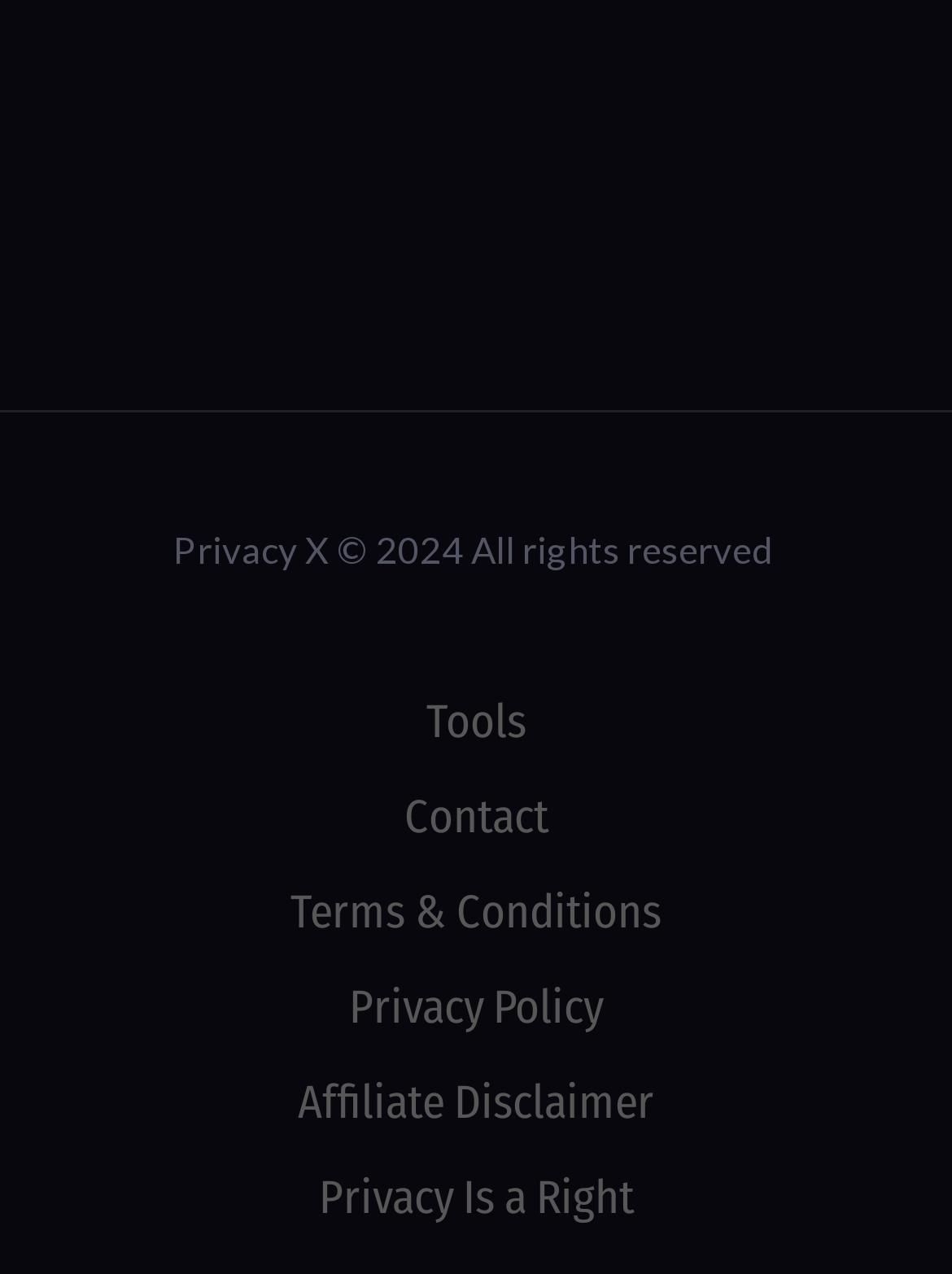Refer to the screenshot and answer the following question in detail:
What is the last heading on the webpage?

The last heading on the webpage is 'Privacy Is a Right', which is located at the bottom of the webpage.